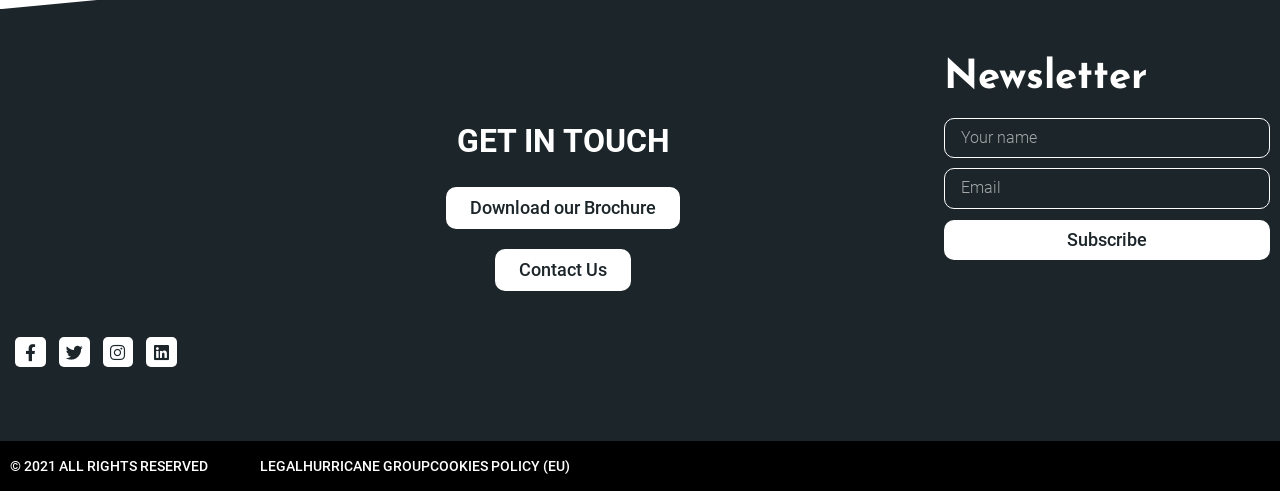What is the purpose of the 'GET IN TOUCH' section?
Answer with a single word or short phrase according to what you see in the image.

To contact or download brochure